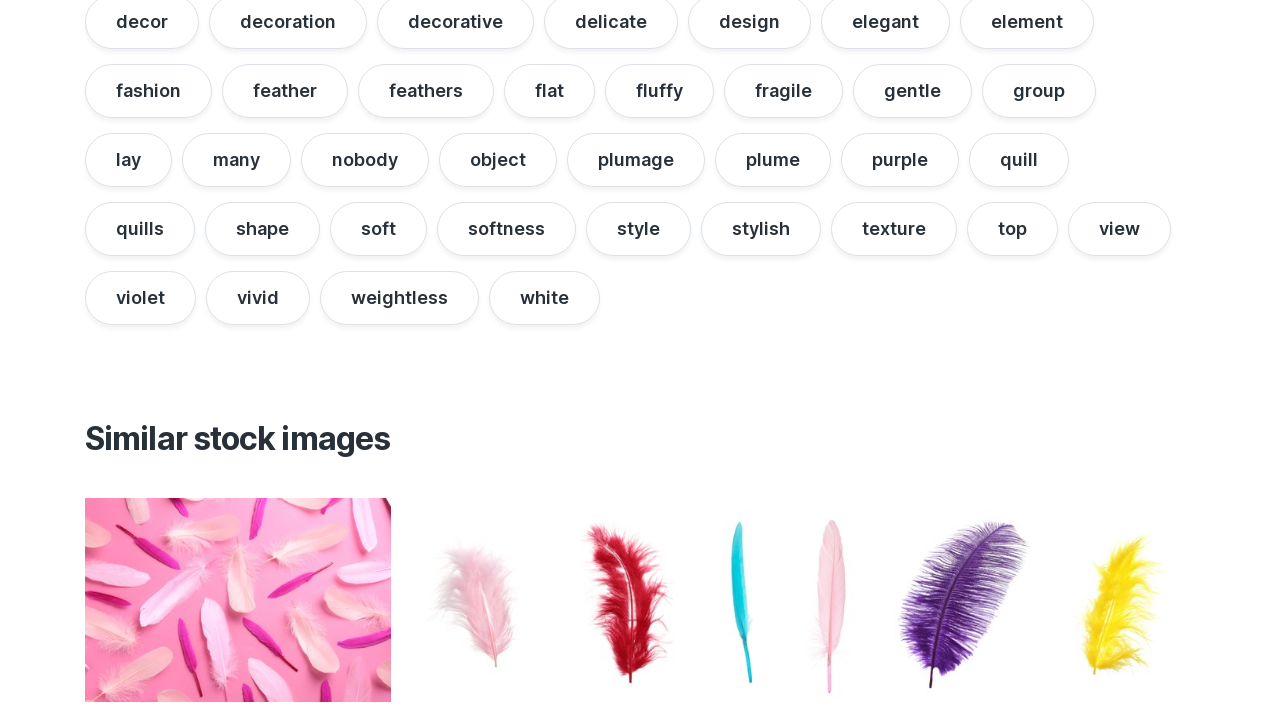Locate the bounding box coordinates of the clickable region to complete the following instruction: "click on the link 'fashion'."

[0.066, 0.091, 0.166, 0.167]